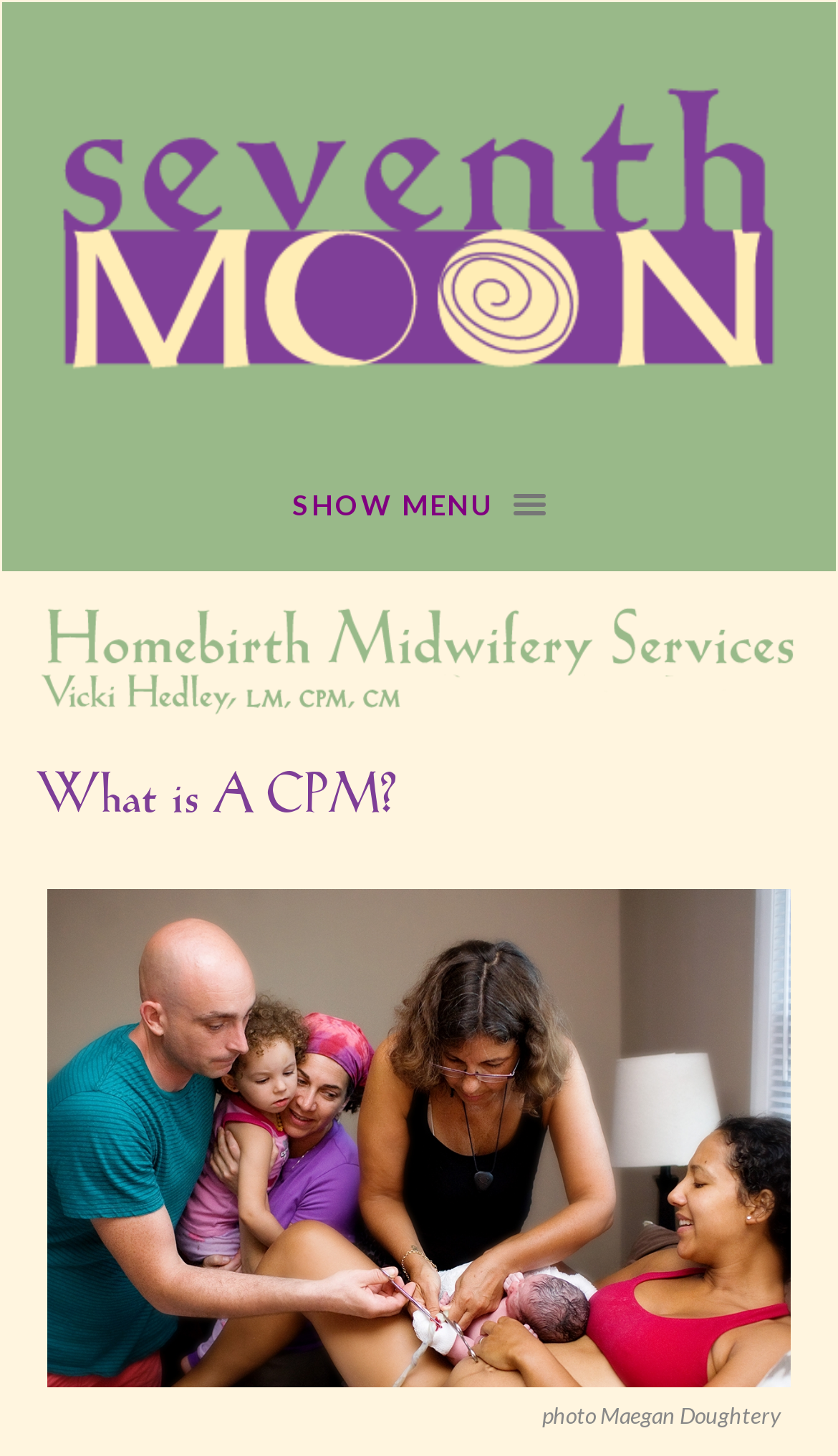What is the name of the home birth service?
Provide a detailed answer to the question, using the image to inform your response.

I found the answer by looking at the link at the top of the page, which has the text 'Seventh Moon Home Birth' and an image with the same description. This suggests that the link is related to the home birth service being discussed on the page.